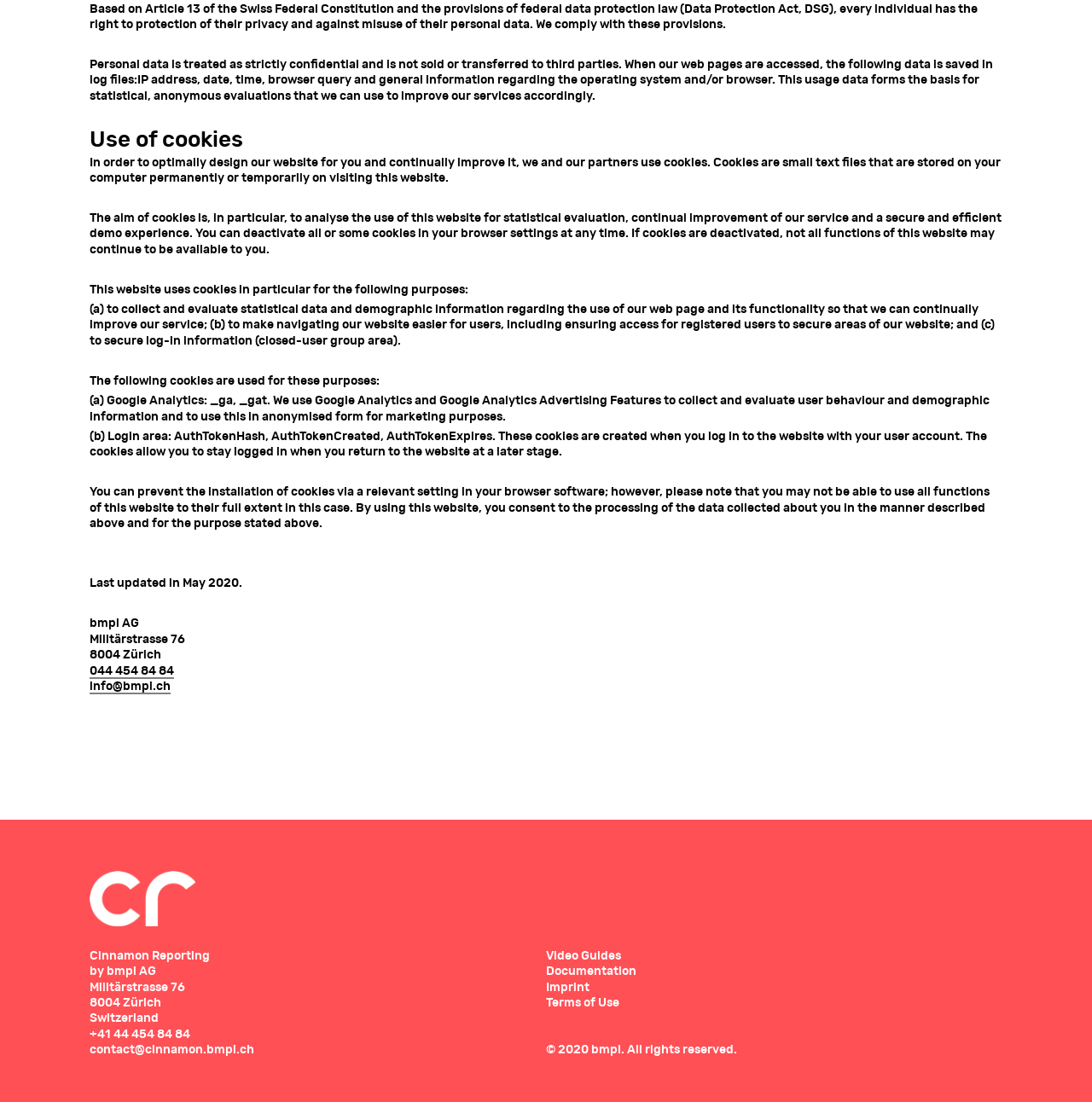Determine the bounding box coordinates for the HTML element described here: "Terms of Use".

[0.5, 0.905, 0.567, 0.916]